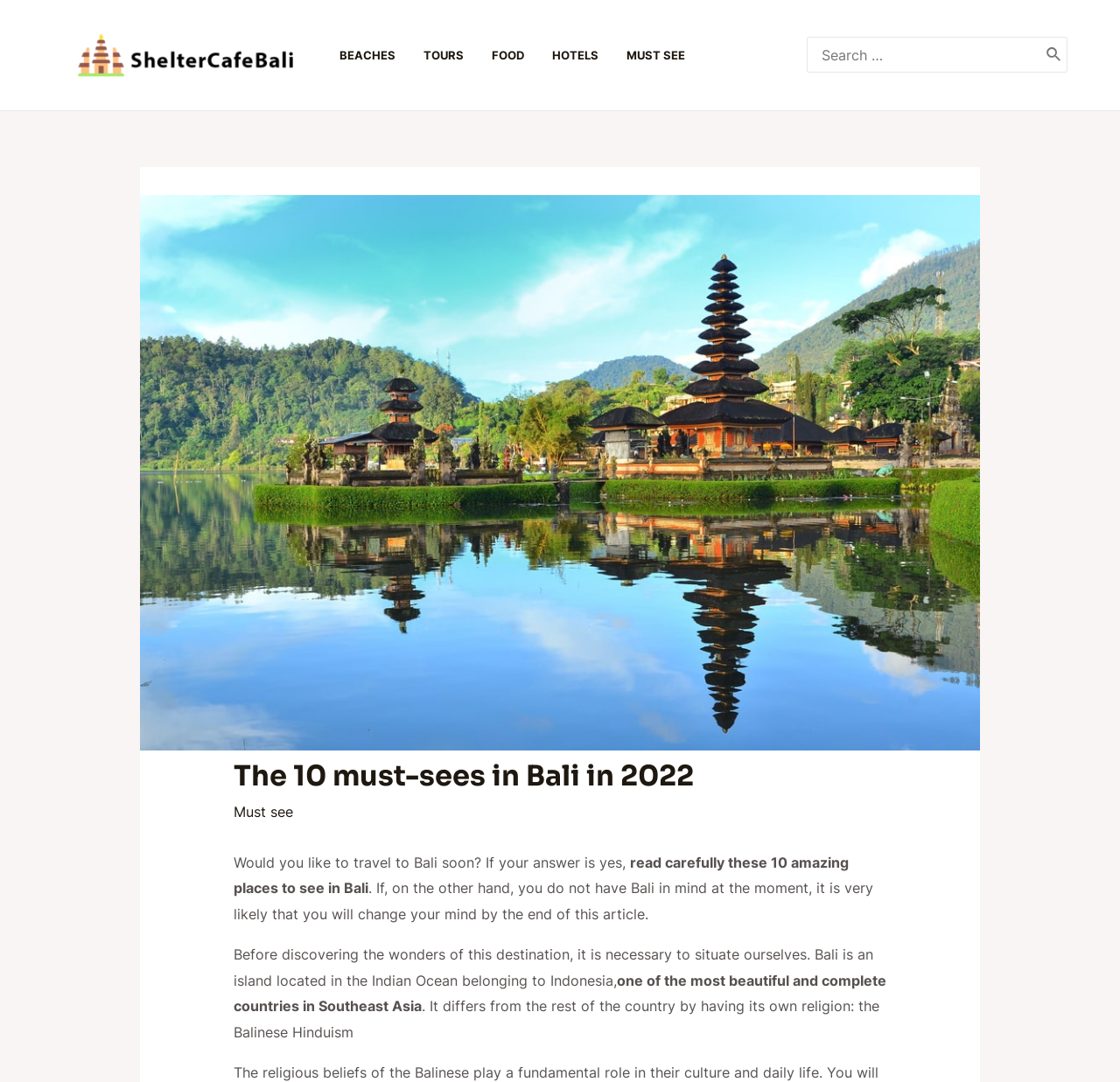Pinpoint the bounding box coordinates of the element that must be clicked to accomplish the following instruction: "Click the Search button". The coordinates should be in the format of four float numbers between 0 and 1, i.e., [left, top, right, bottom].

[0.934, 0.035, 0.948, 0.067]